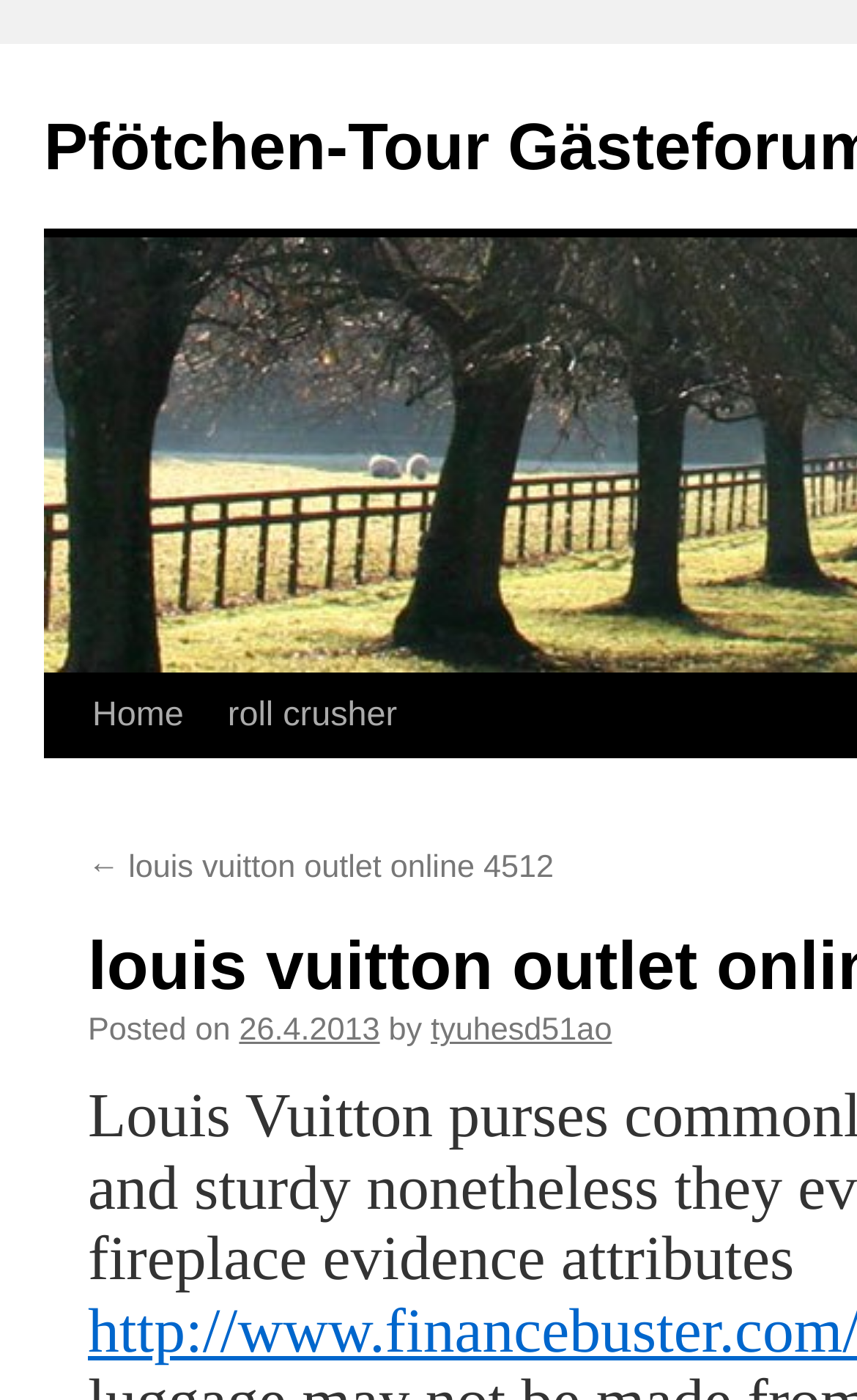How many links are there in the top navigation bar?
Examine the image and provide an in-depth answer to the question.

There are two links in the top navigation bar, 'Home' and 'roll crusher', which are located next to each other with bounding boxes of [0.082, 0.482, 0.24, 0.542] and [0.24, 0.482, 0.489, 0.542] respectively.